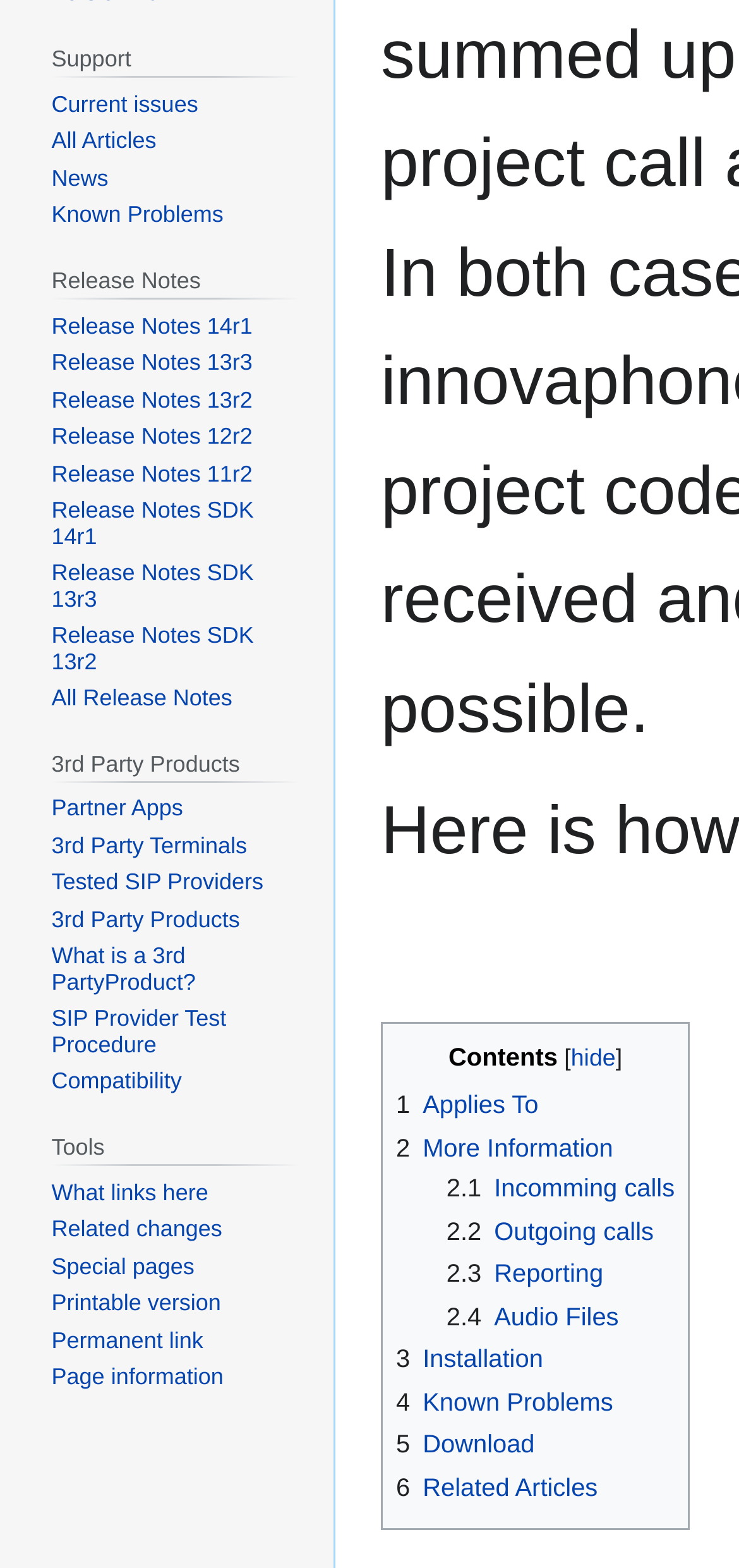How many navigation sections are there?
Using the visual information, answer the question in a single word or phrase.

4